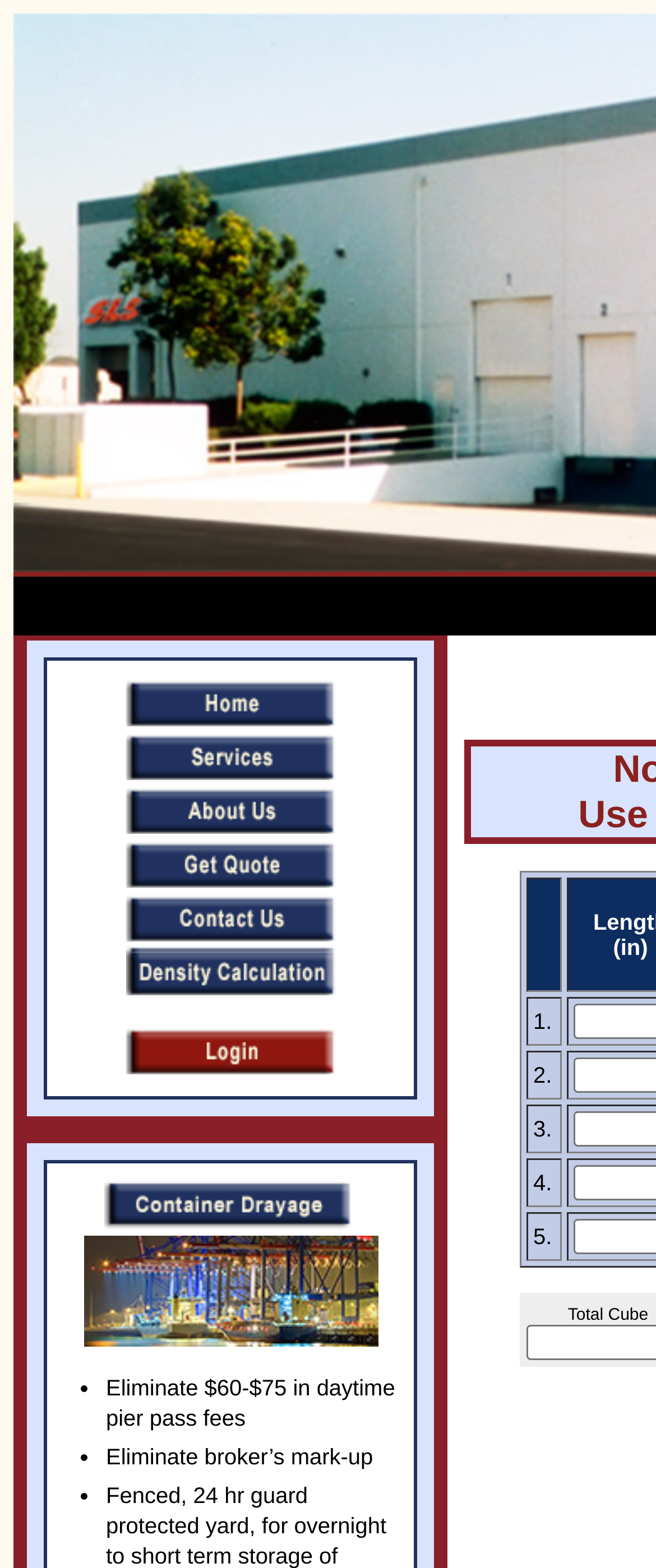Determine the bounding box coordinates of the clickable region to execute the instruction: "view Company Details". The coordinates should be four float numbers between 0 and 1, denoted as [left, top, right, bottom].

None